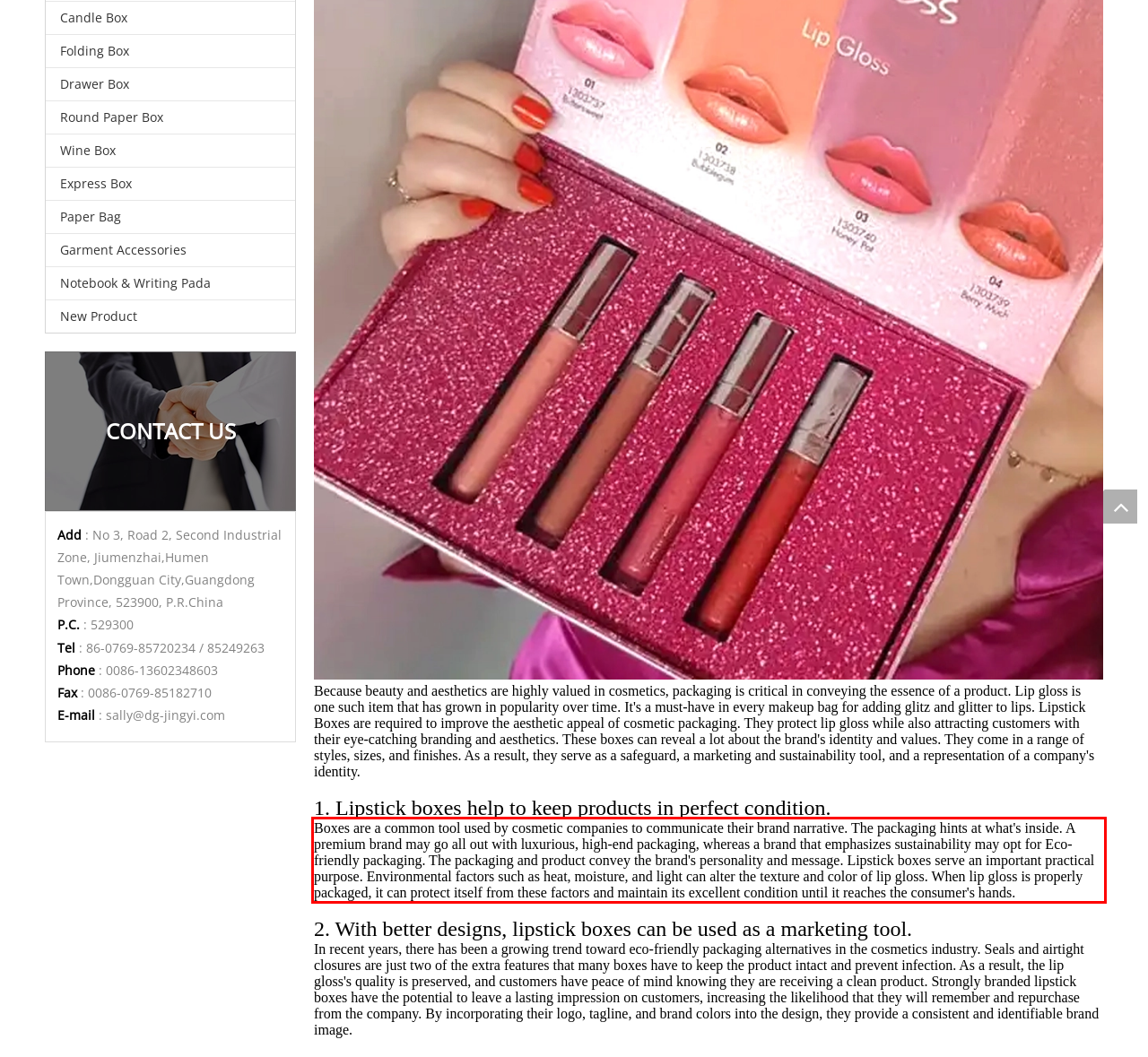Given a screenshot of a webpage with a red bounding box, please identify and retrieve the text inside the red rectangle.

Boxes are a common tool used by cosmetic companies to communicate their brand narrative. The packaging hints at what's inside. A premium brand may go all out with luxurious, high-end packaging, whereas a brand that emphasizes sustainability may opt for Eco-friendly packaging. The packaging and product convey the brand's personality and message. Lipstick boxes serve an important practical purpose. Environmental factors such as heat, moisture, and light can alter the texture and color of lip gloss. When lip gloss is properly packaged, it can protect itself from these factors and maintain its excellent condition until it reaches the consumer's hands.